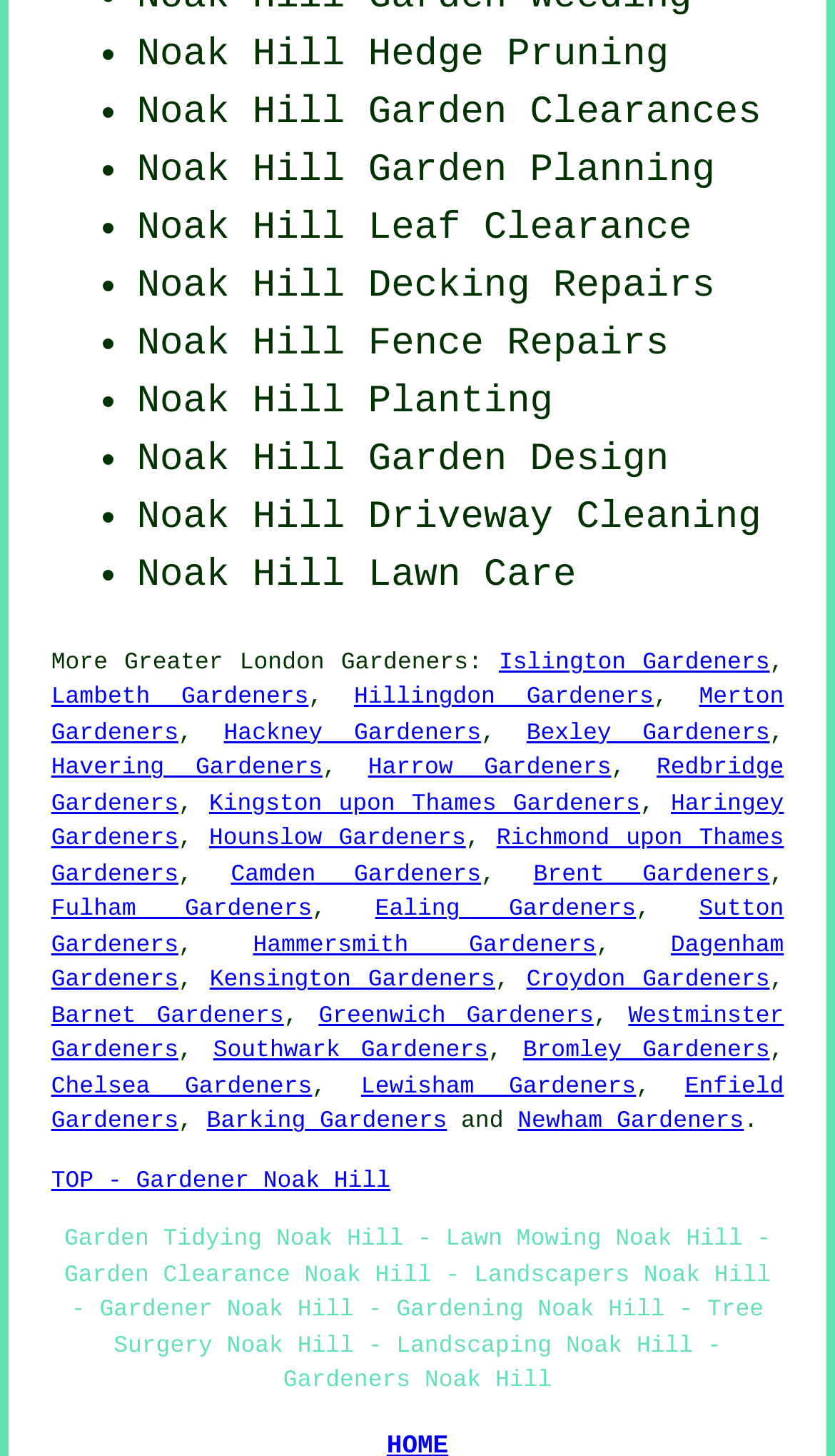Determine the coordinates of the bounding box that should be clicked to complete the instruction: "Explore 'Haringey Gardeners'". The coordinates should be represented by four float numbers between 0 and 1: [left, top, right, bottom].

[0.061, 0.544, 0.939, 0.586]